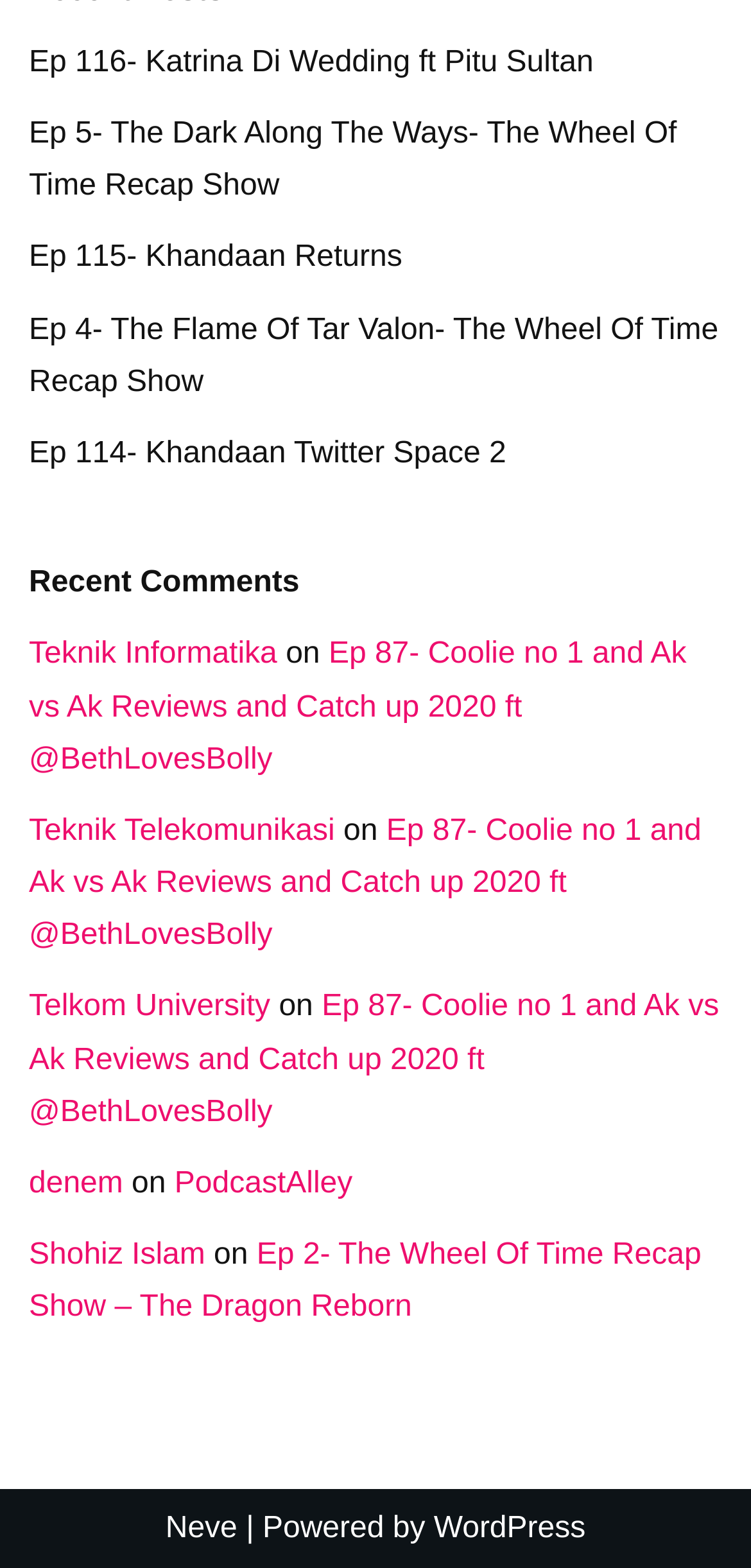How many episodes are listed on this webpage?
Refer to the image and provide a thorough answer to the question.

I counted the number of link elements with episode titles, and I found at least 7, so I assume there are at least 7 episodes listed on this webpage.